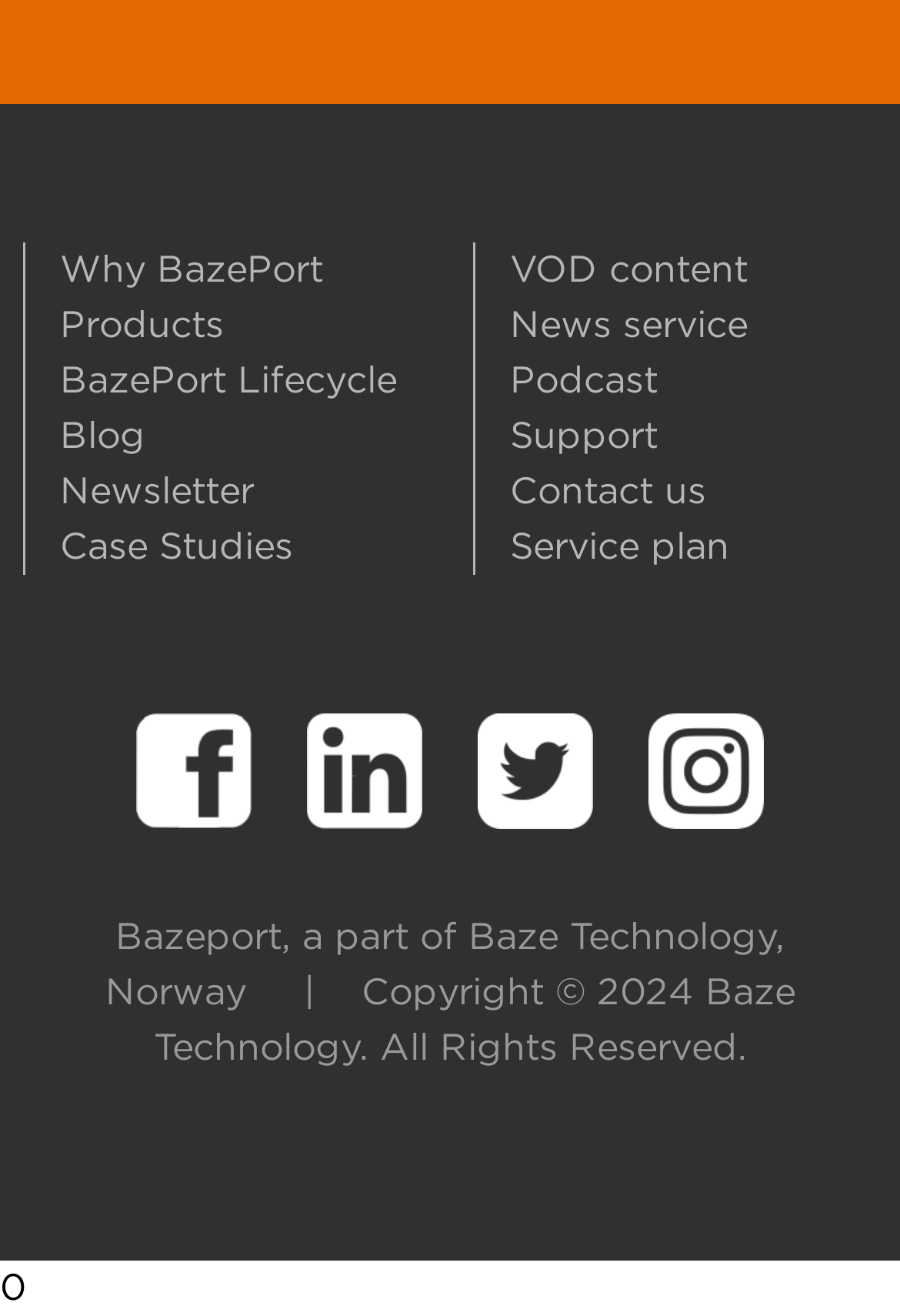Identify the bounding box coordinates for the UI element that matches this description: "Why BazePort".

[0.067, 0.187, 0.359, 0.221]